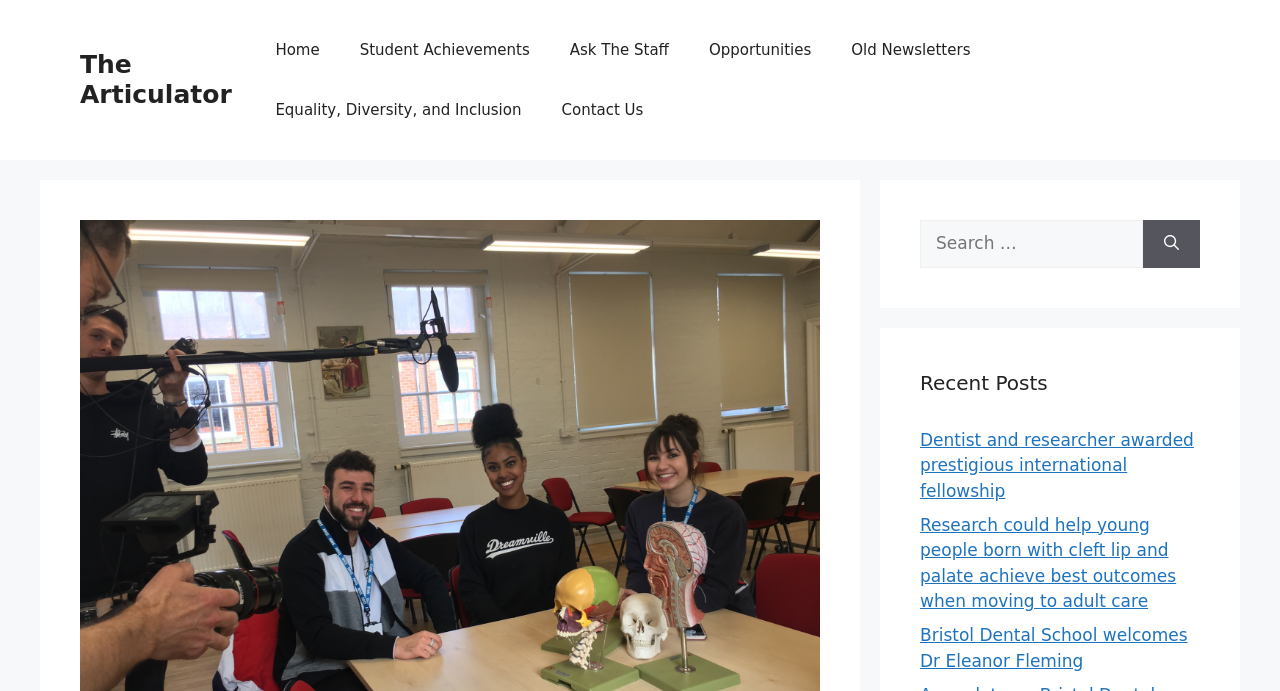What is the position of the search box on the page?
Based on the image, answer the question with as much detail as possible.

I determined the position of the search box by looking at its bounding box coordinates, which indicate that it is located at the top-right corner of the page.